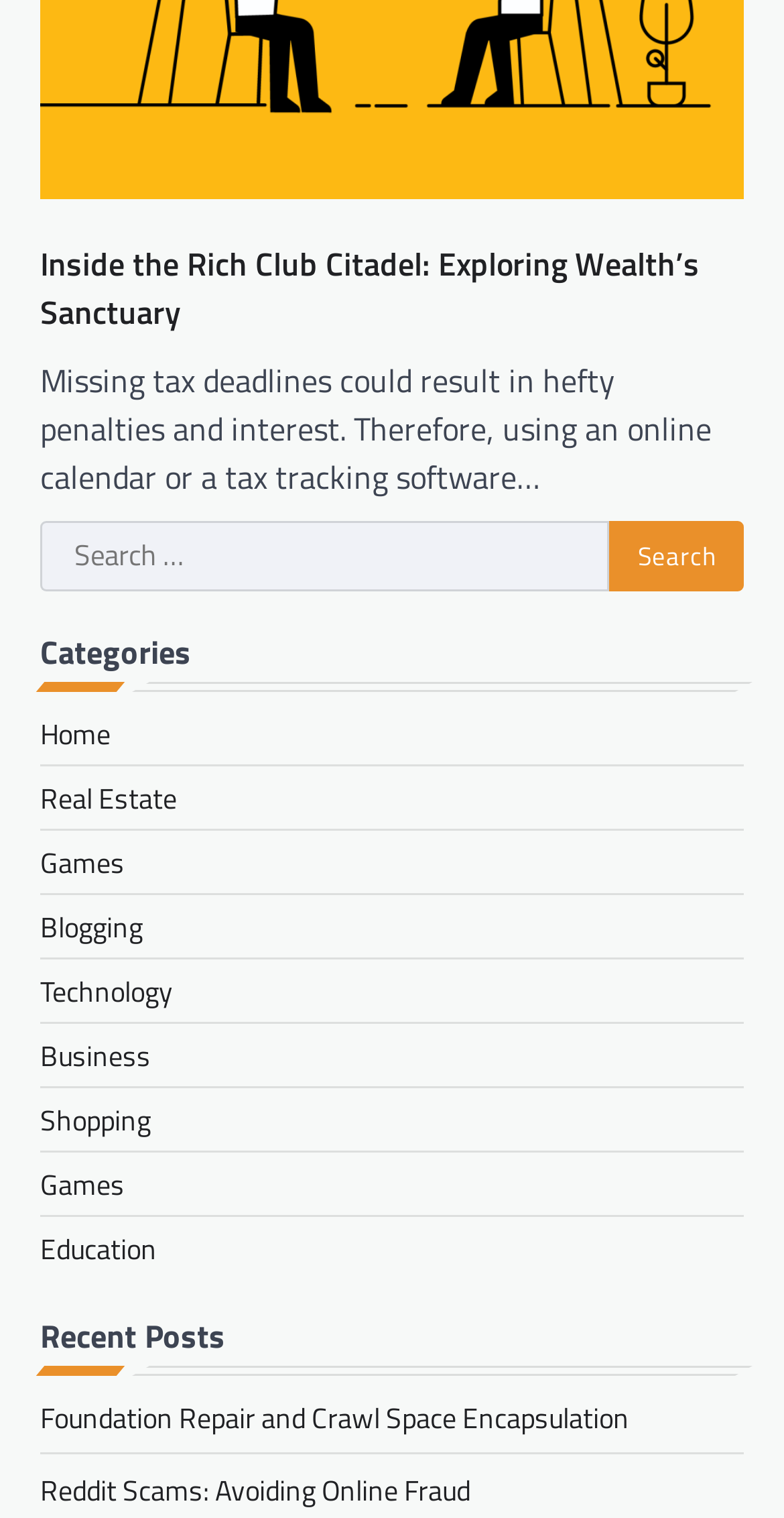Show me the bounding box coordinates of the clickable region to achieve the task as per the instruction: "Search for something".

[0.051, 0.343, 0.949, 0.39]